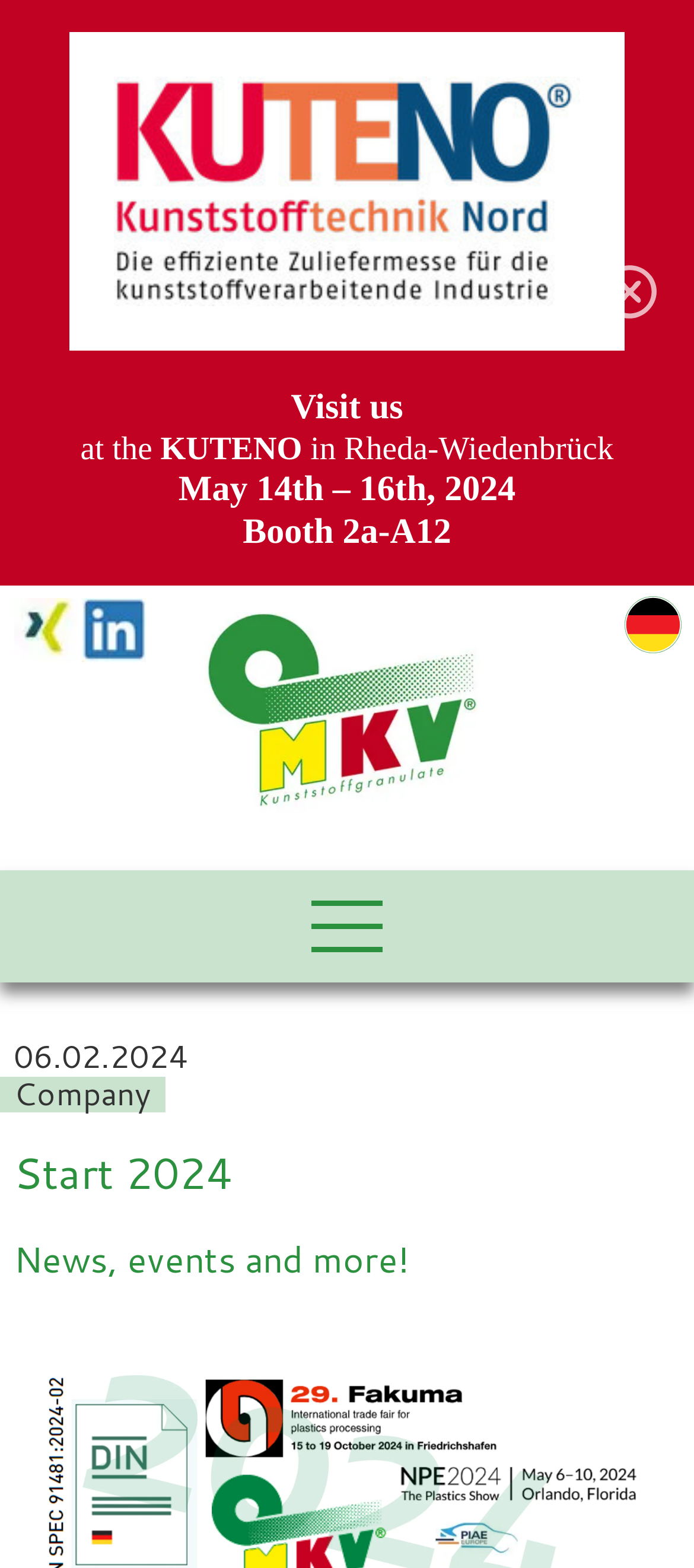Provide your answer in a single word or phrase: 
What is the location of the event?

Rheda-Wiedenbrück